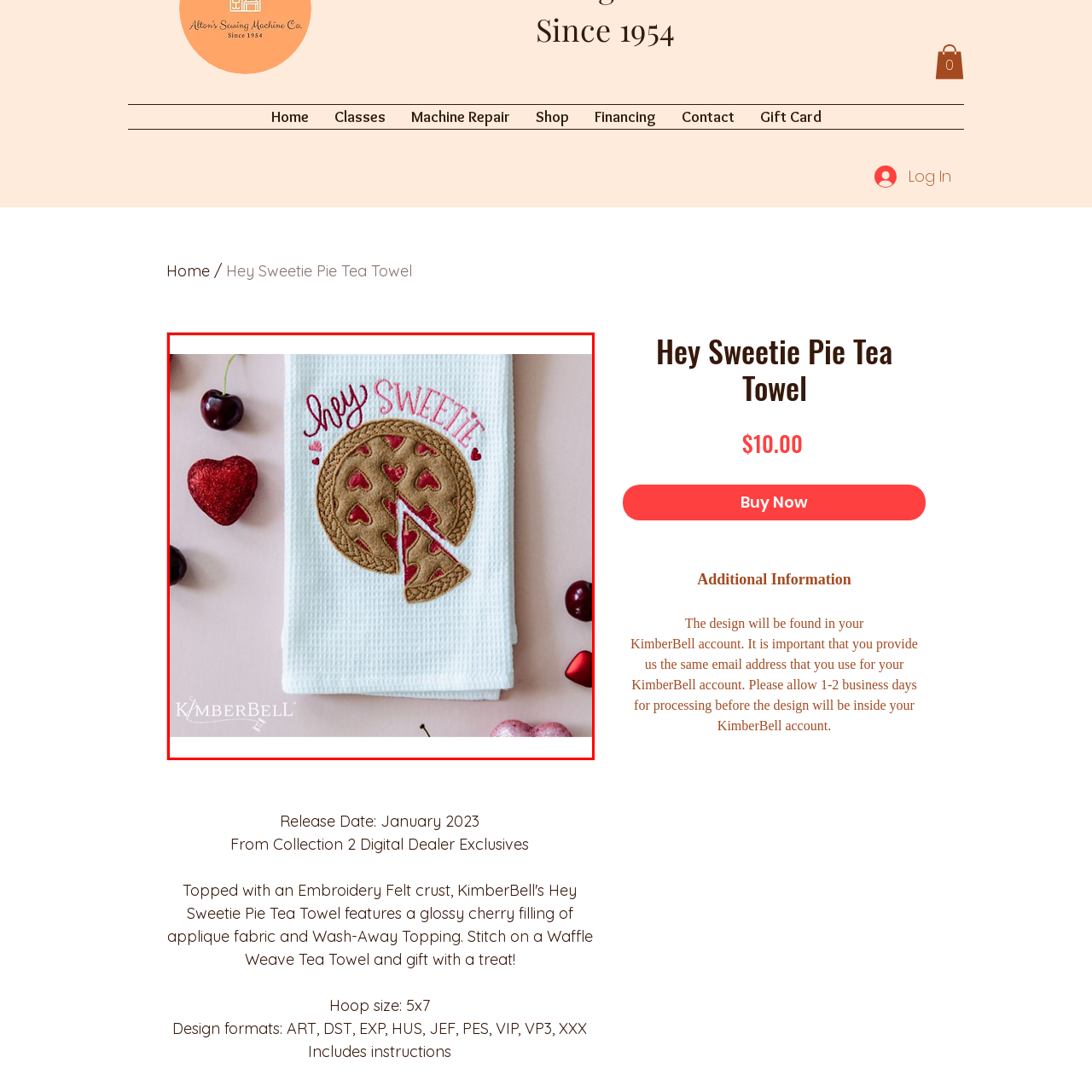Inspect the image outlined in red and answer succinctly: What is the theme of the decorative elements surrounding the towel?

Romantic and sweet